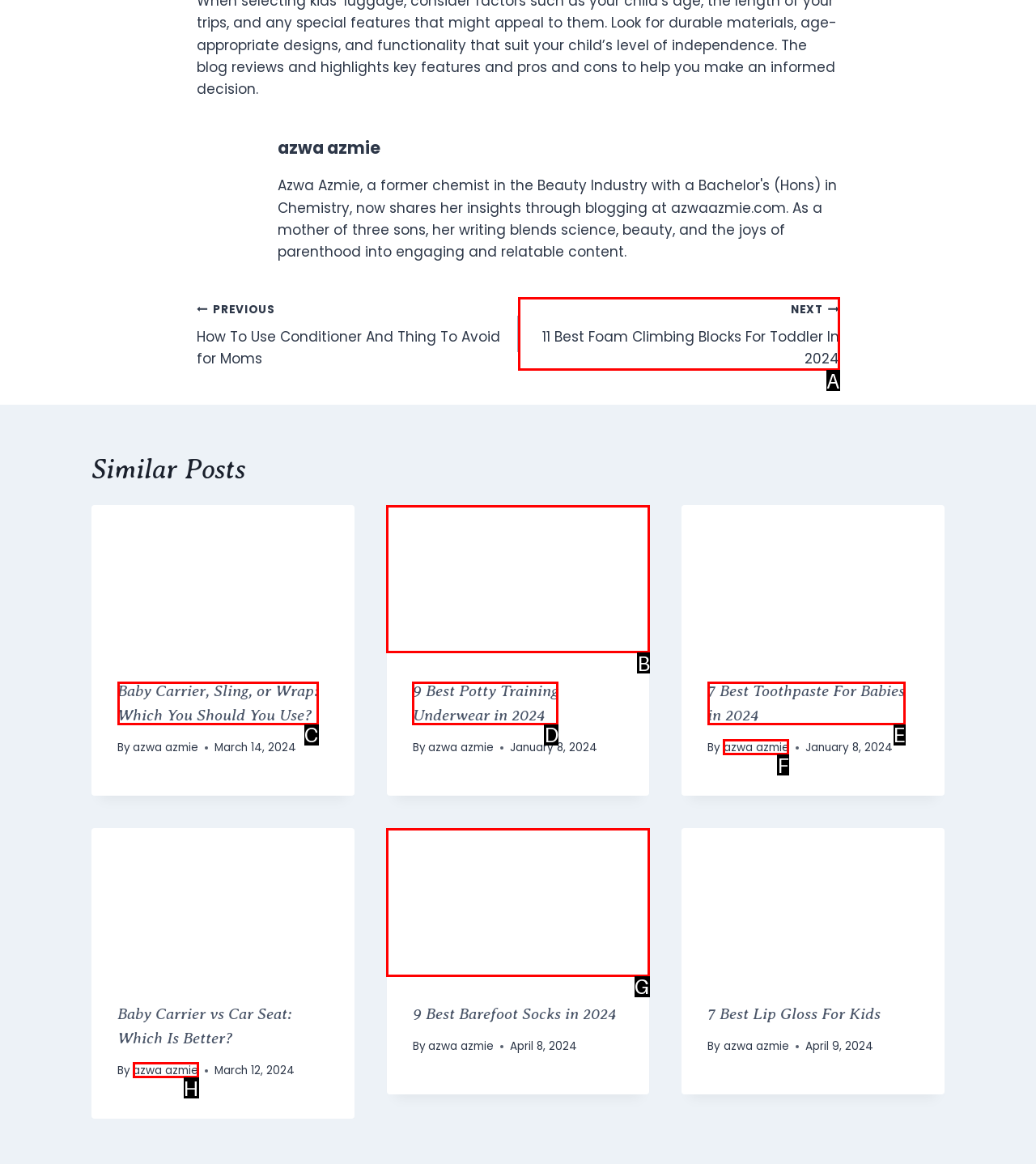Select the correct UI element to complete the task: read the '9 Best Potty Training Underwear in 2024' post
Please provide the letter of the chosen option.

B